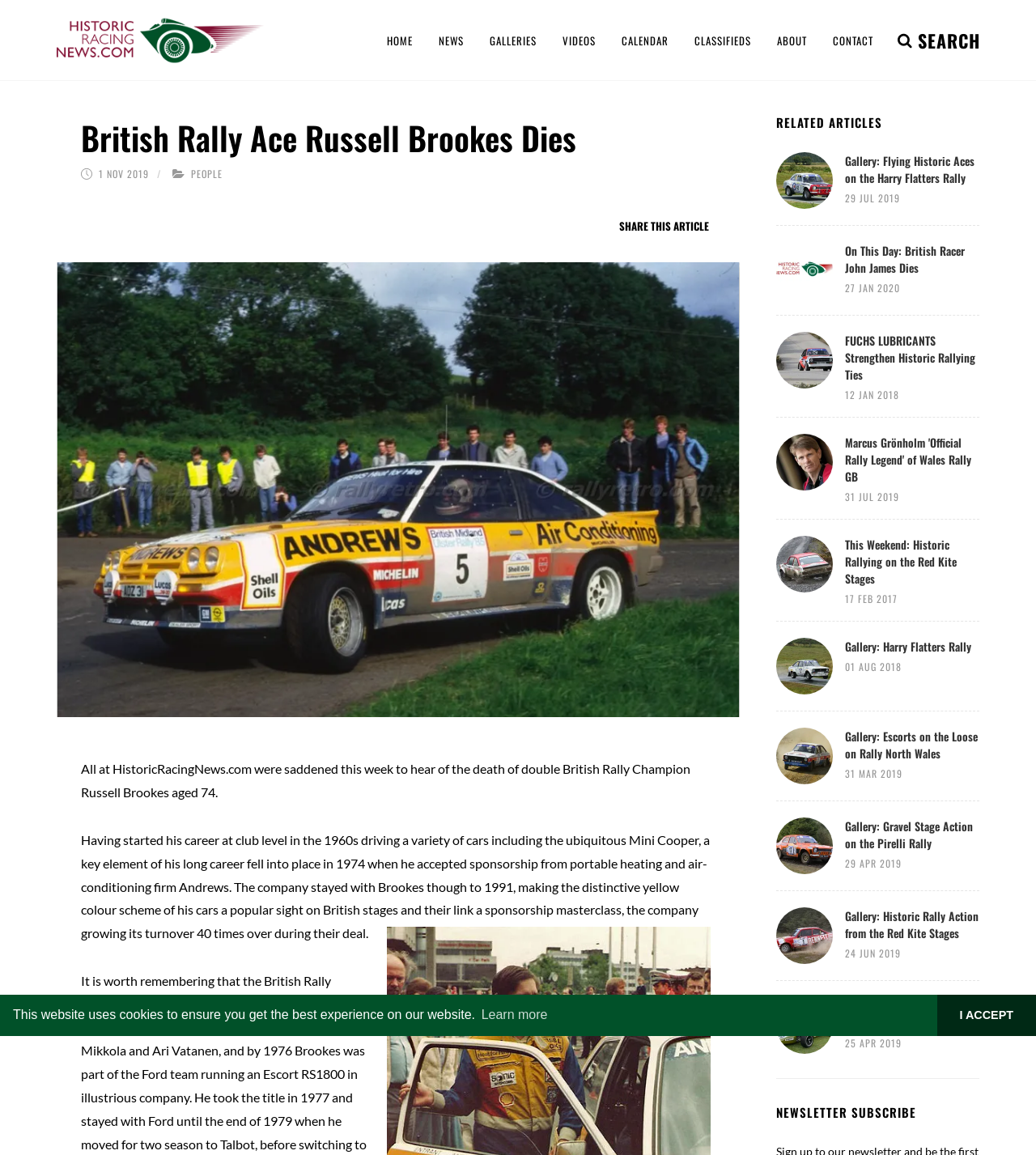Carefully examine the image and provide an in-depth answer to the question: What is the color scheme of the cars sponsored by Andrews?

According to the article, Russell Brookes' cars were sponsored by Andrews, and the company's sponsorship led to a distinctive yellow color scheme on his cars, which became a popular sight on British stages.